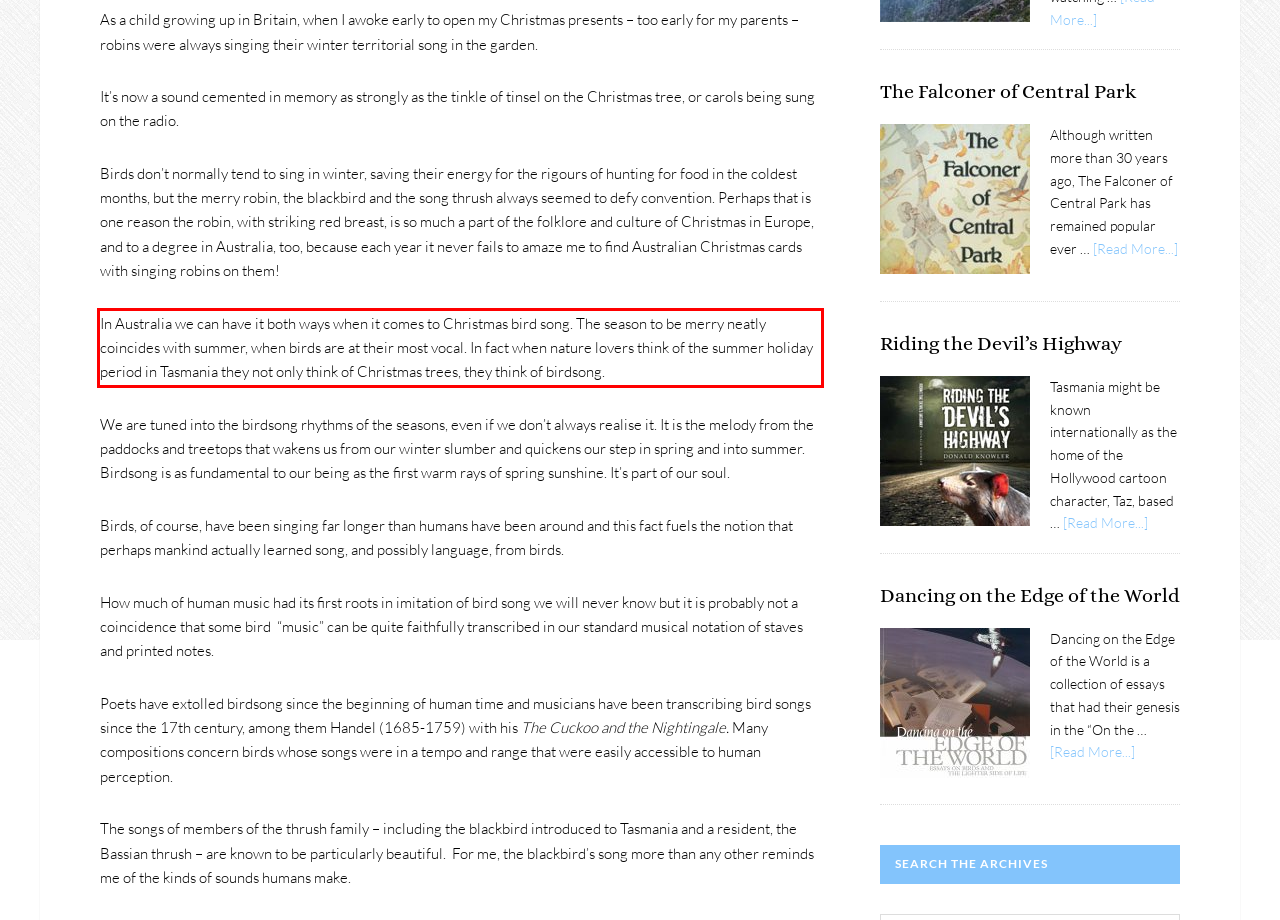Within the provided webpage screenshot, find the red rectangle bounding box and perform OCR to obtain the text content.

In Australia we can have it both ways when it comes to Christmas bird song. The season to be merry neatly coincides with summer, when birds are at their most vocal. In fact when nature lovers think of the summer holiday period in Tasmania they not only think of Christmas trees, they think of birdsong.